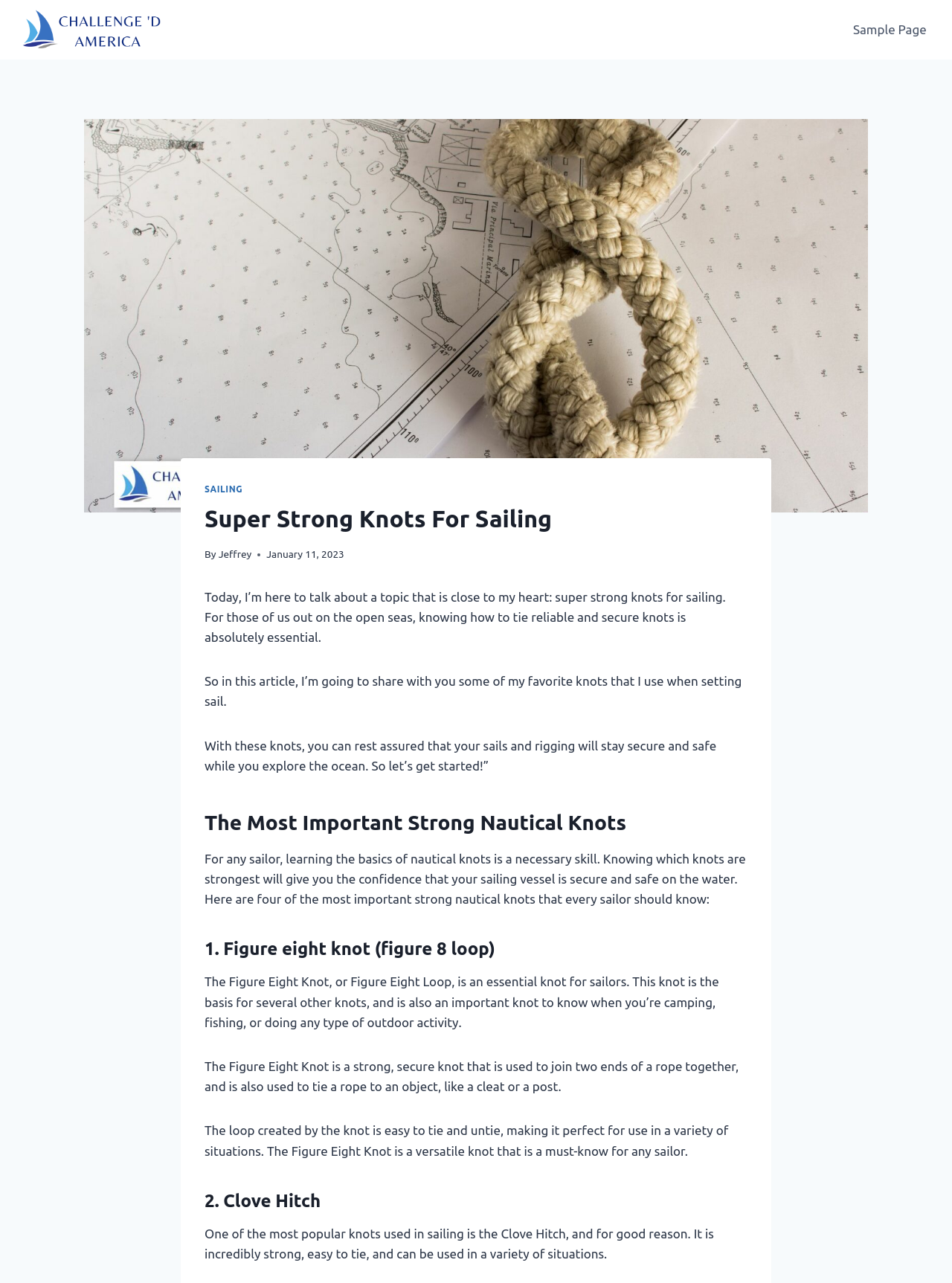Given the element description Sample Page, identify the bounding box coordinates for the UI element on the webpage screenshot. The format should be (top-left x, top-left y, bottom-right x, bottom-right y), with values between 0 and 1.

[0.888, 0.009, 0.981, 0.037]